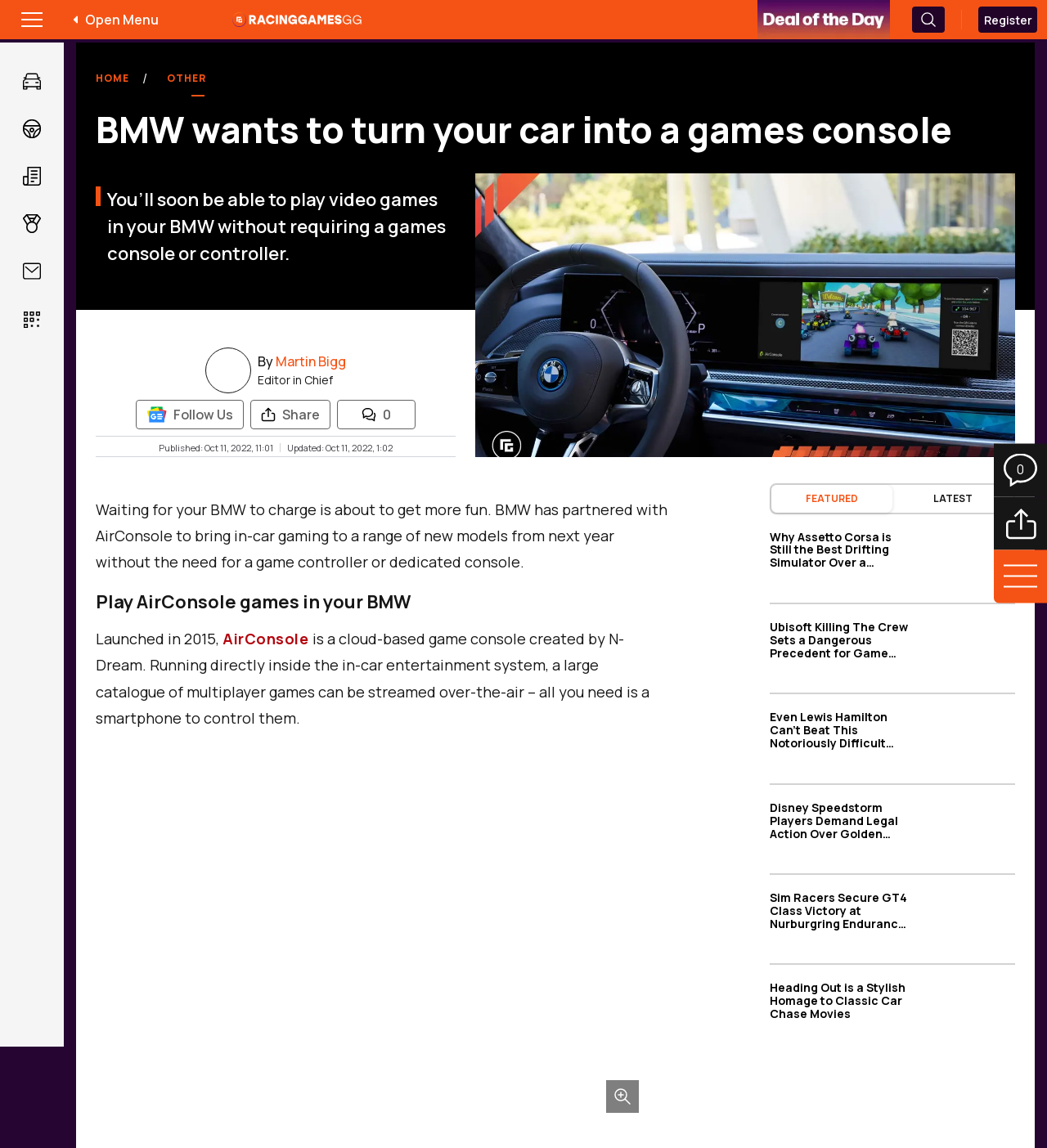What is the name of the game console being partnered with?
Provide a detailed answer to the question using information from the image.

The article states 'BMW has partnered with AirConsole to bring in-car gaming to a range of new models from next year without the need for a game controller or dedicated console', indicating that the game console being partnered with is AirConsole.